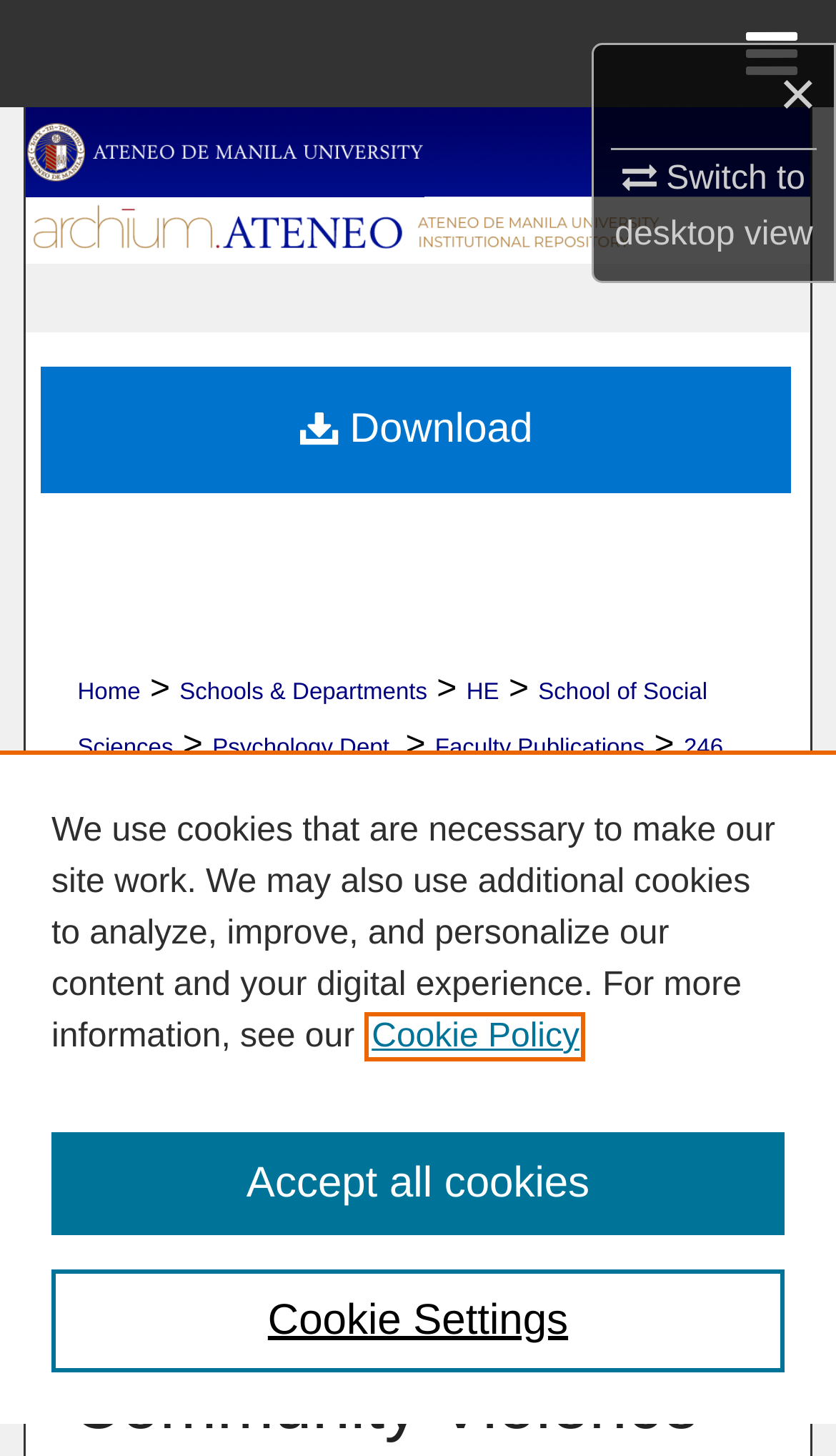Please specify the bounding box coordinates of the clickable region to carry out the following instruction: "Switch to desktop view". The coordinates should be four float numbers between 0 and 1, in the format [left, top, right, bottom].

[0.735, 0.105, 0.972, 0.174]